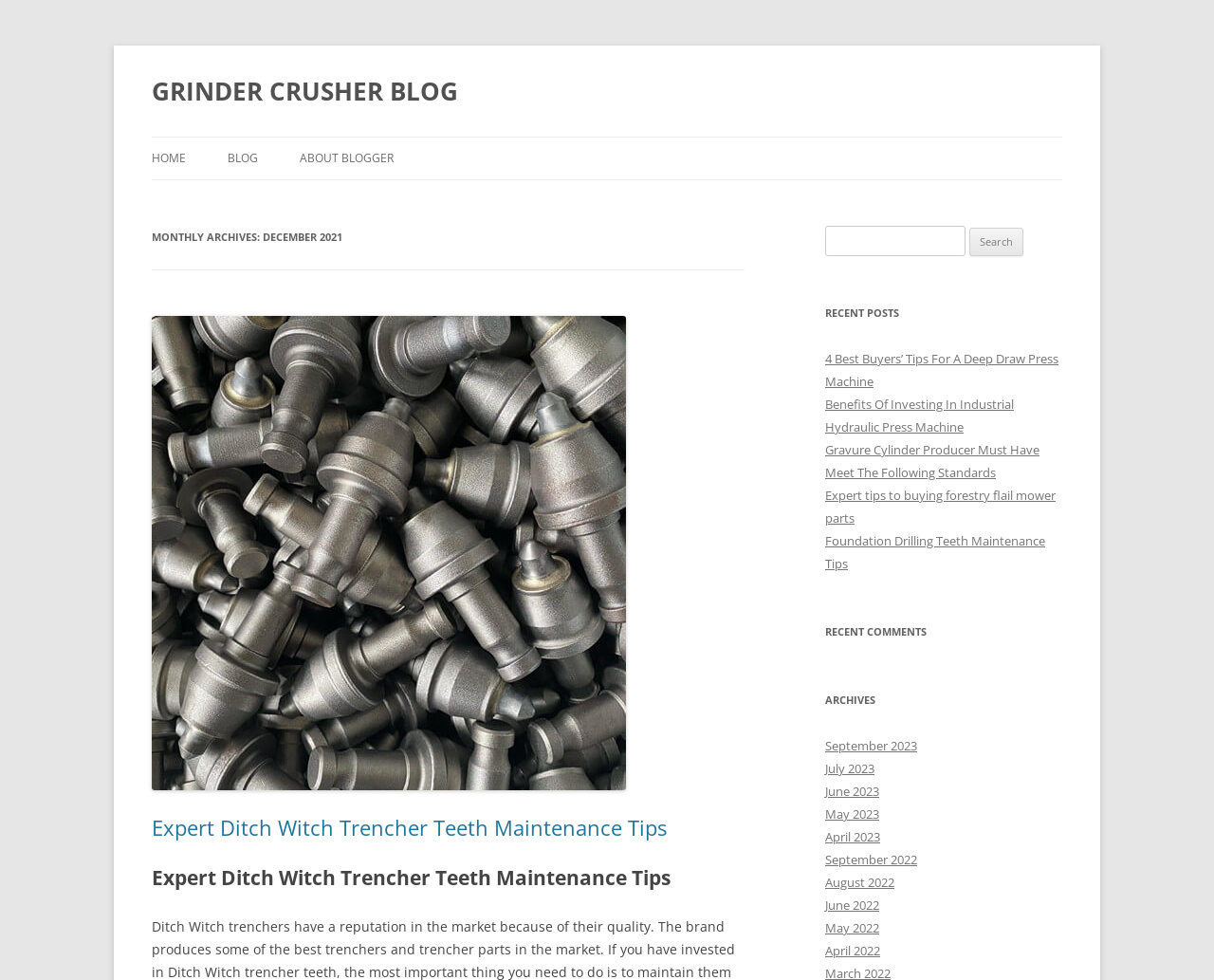What is the main heading displayed on the webpage? Please provide the text.

GRINDER CRUSHER BLOG